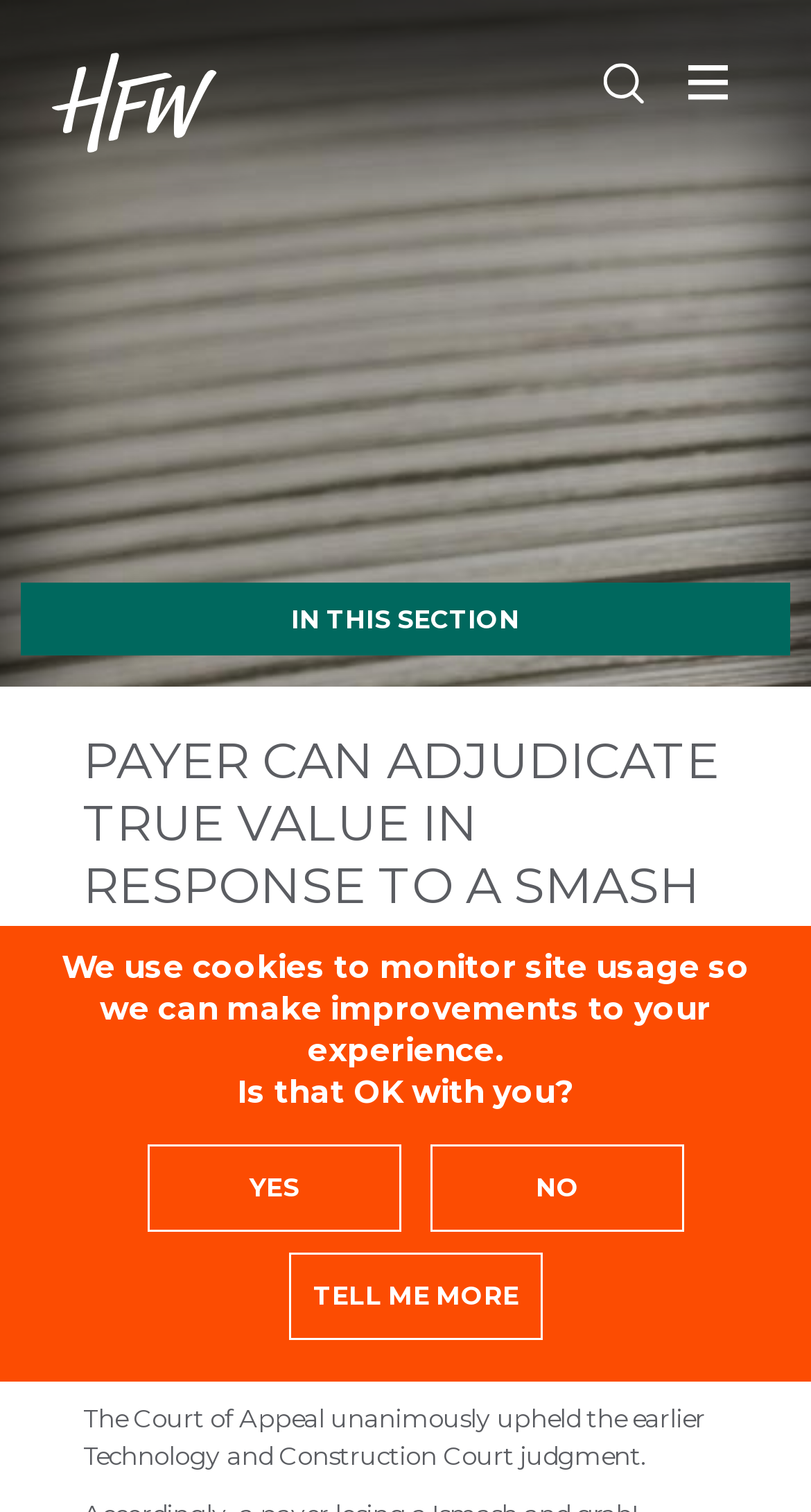How many links are there in the navigation section?
Based on the image, answer the question with as much detail as possible.

There are three links in the navigation section, which can be identified by their element types and bounding box coordinates. The links are 'SEARCH', 'OPEN NAV', and 'IN THIS SECTION'.